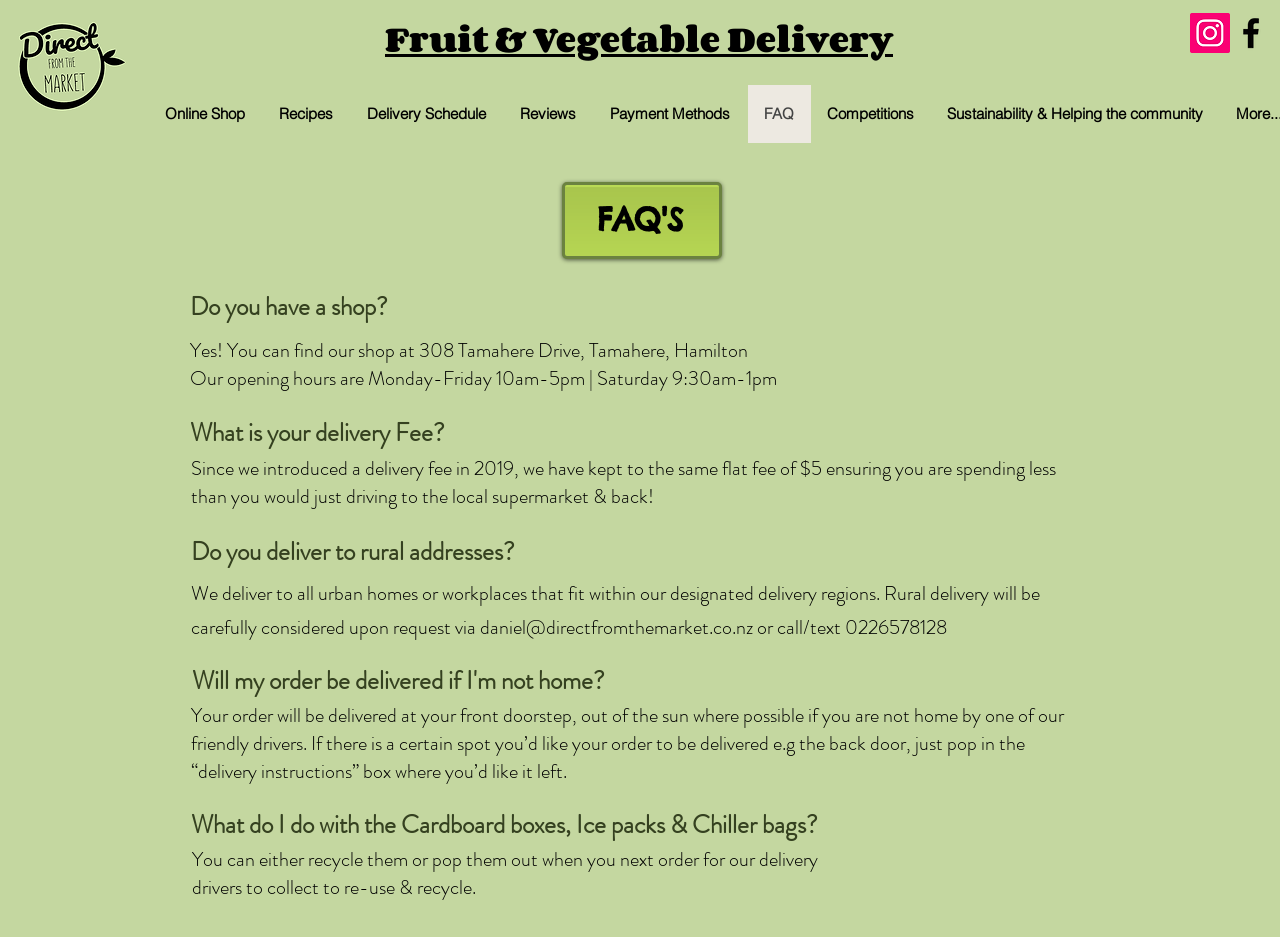Answer the following inquiry with a single word or phrase:
What is the name of the shop?

Direct from the Market